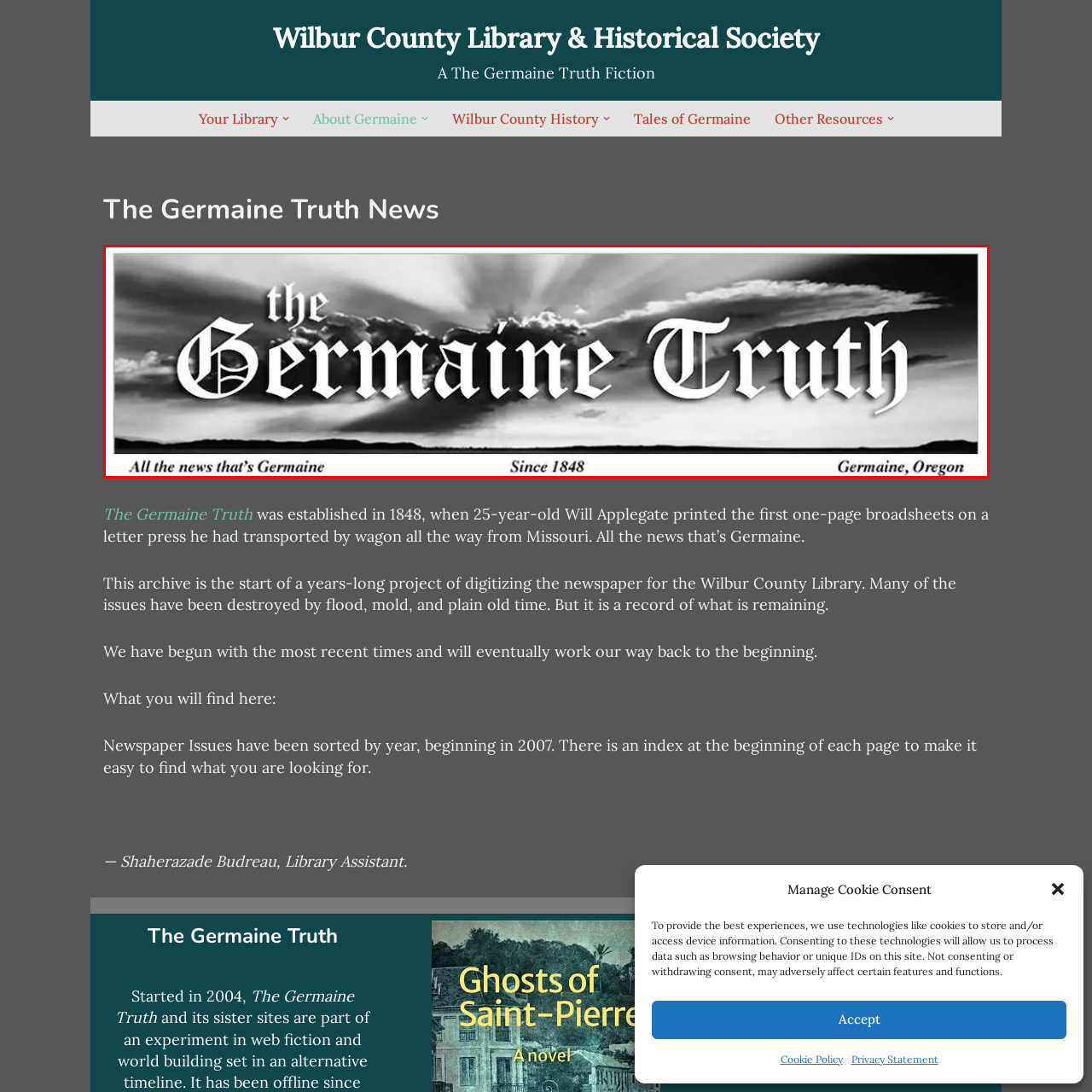Check the image highlighted in red, What is the slogan of the newspaper?
 Please answer in a single word or phrase.

All the news that's Germaine